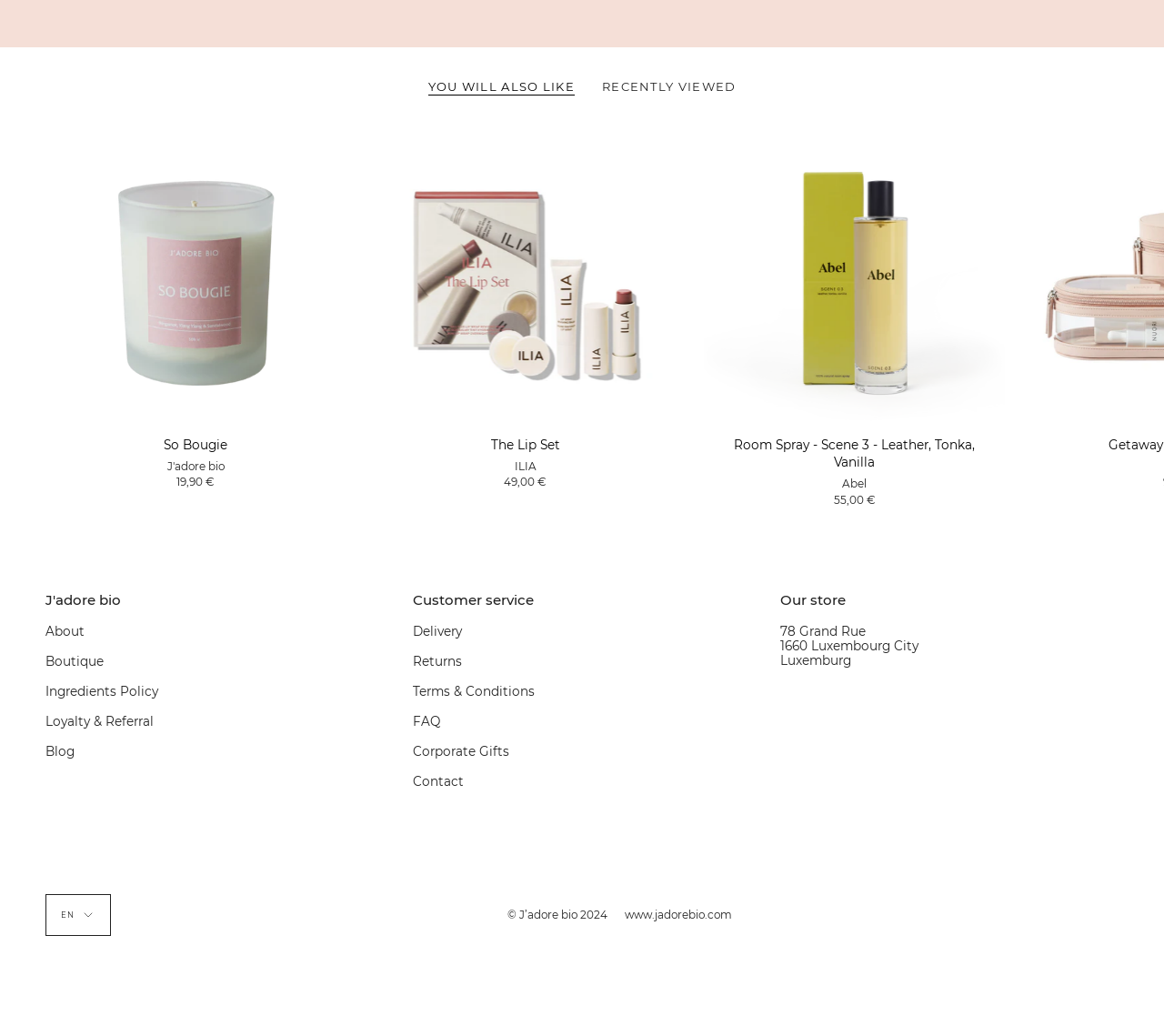What is the language of the website?
Based on the image, respond with a single word or phrase.

EN